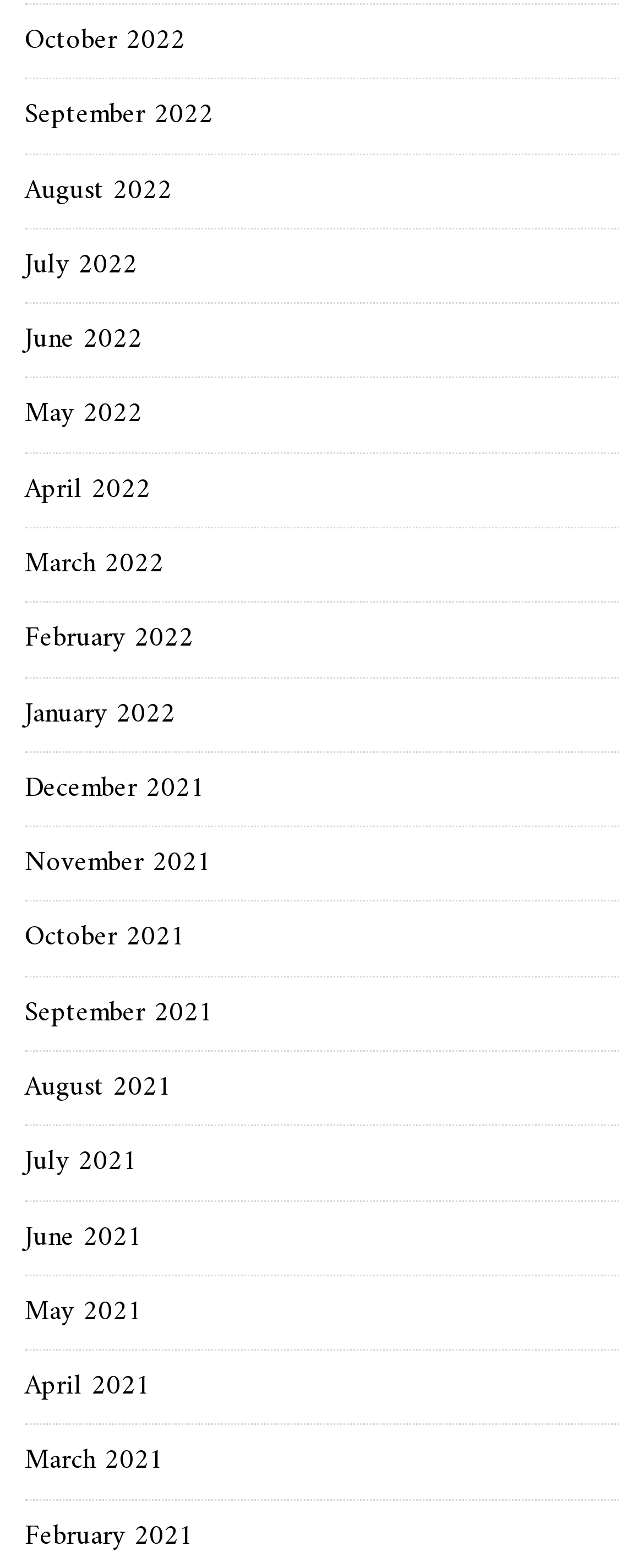Find and indicate the bounding box coordinates of the region you should select to follow the given instruction: "view June 2021".

[0.038, 0.773, 0.221, 0.805]